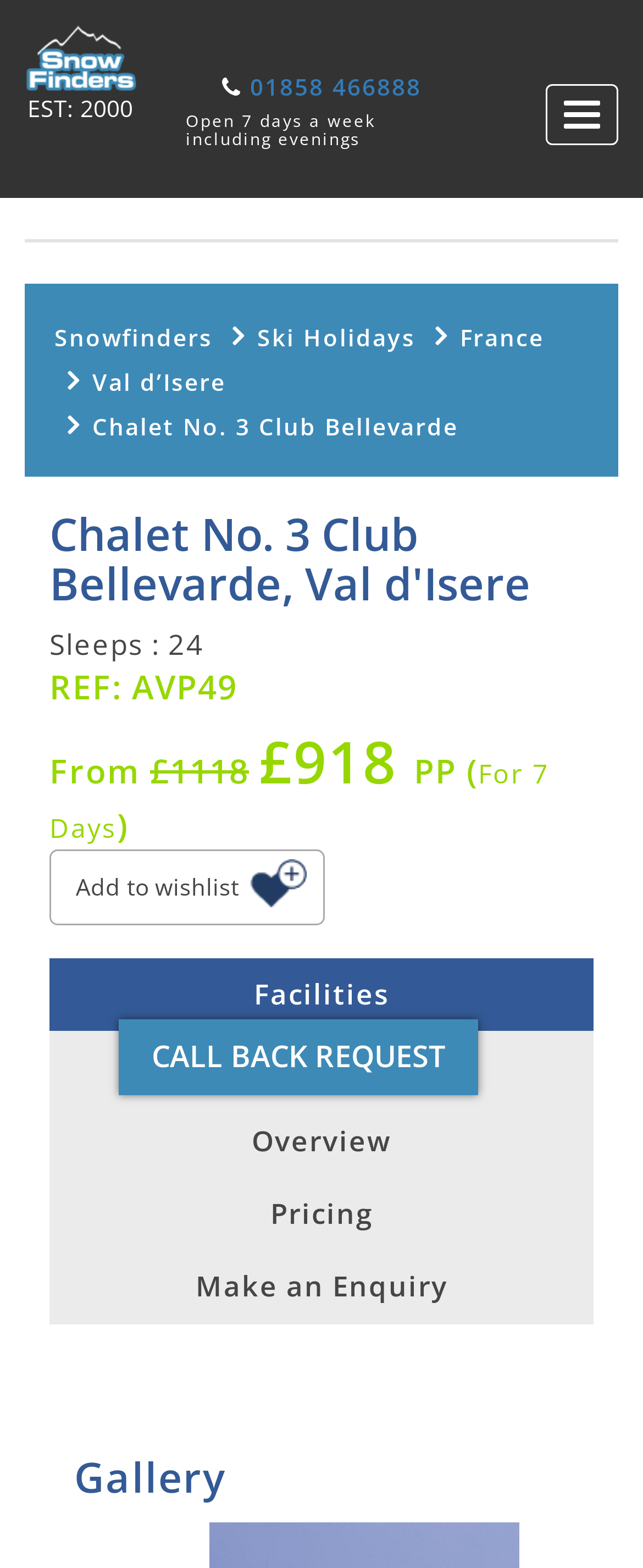Please identify the bounding box coordinates of the clickable region that I should interact with to perform the following instruction: "Toggle navigation". The coordinates should be expressed as four float numbers between 0 and 1, i.e., [left, top, right, bottom].

[0.849, 0.054, 0.962, 0.093]